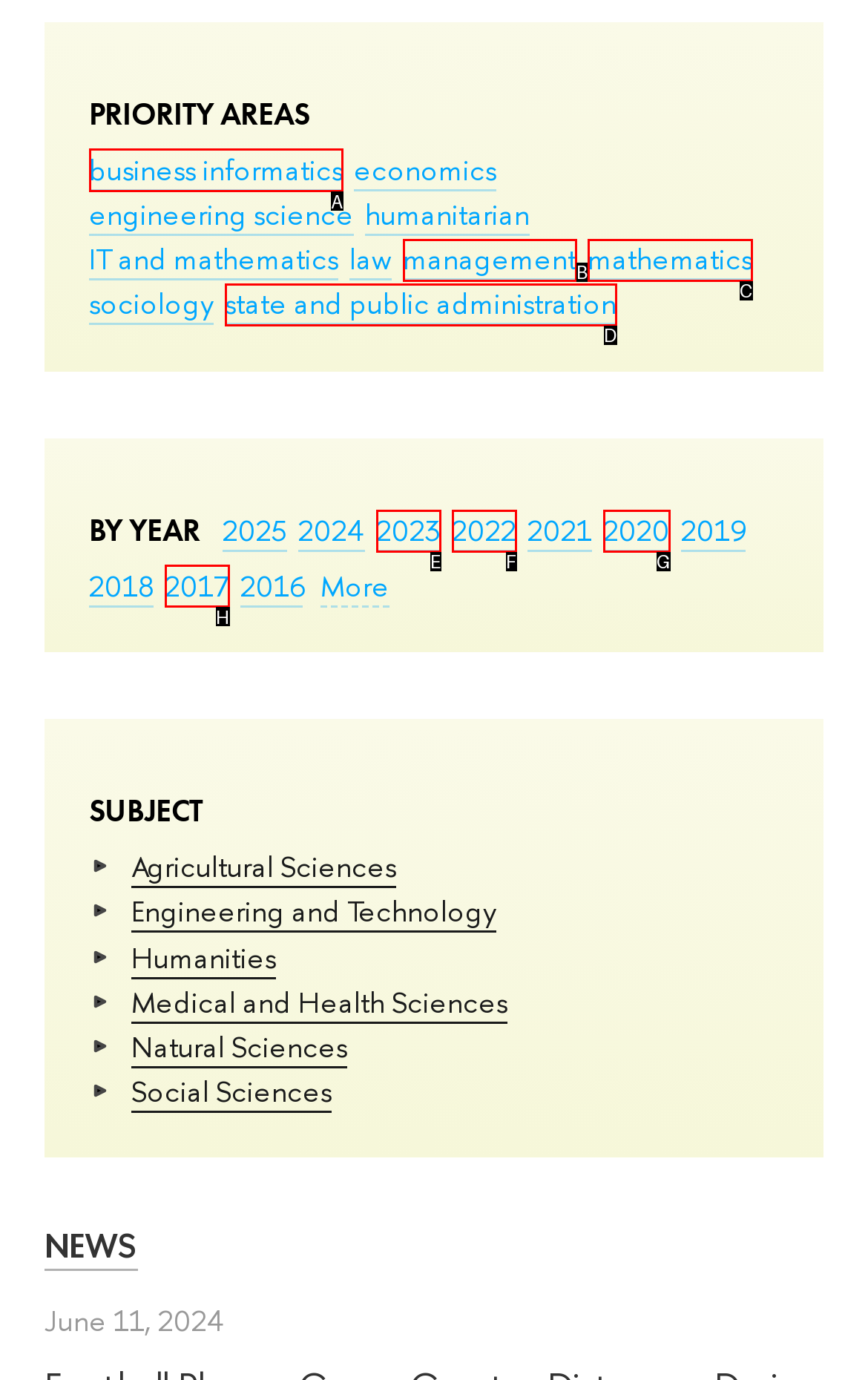Given the task: click on business informatics, indicate which boxed UI element should be clicked. Provide your answer using the letter associated with the correct choice.

A